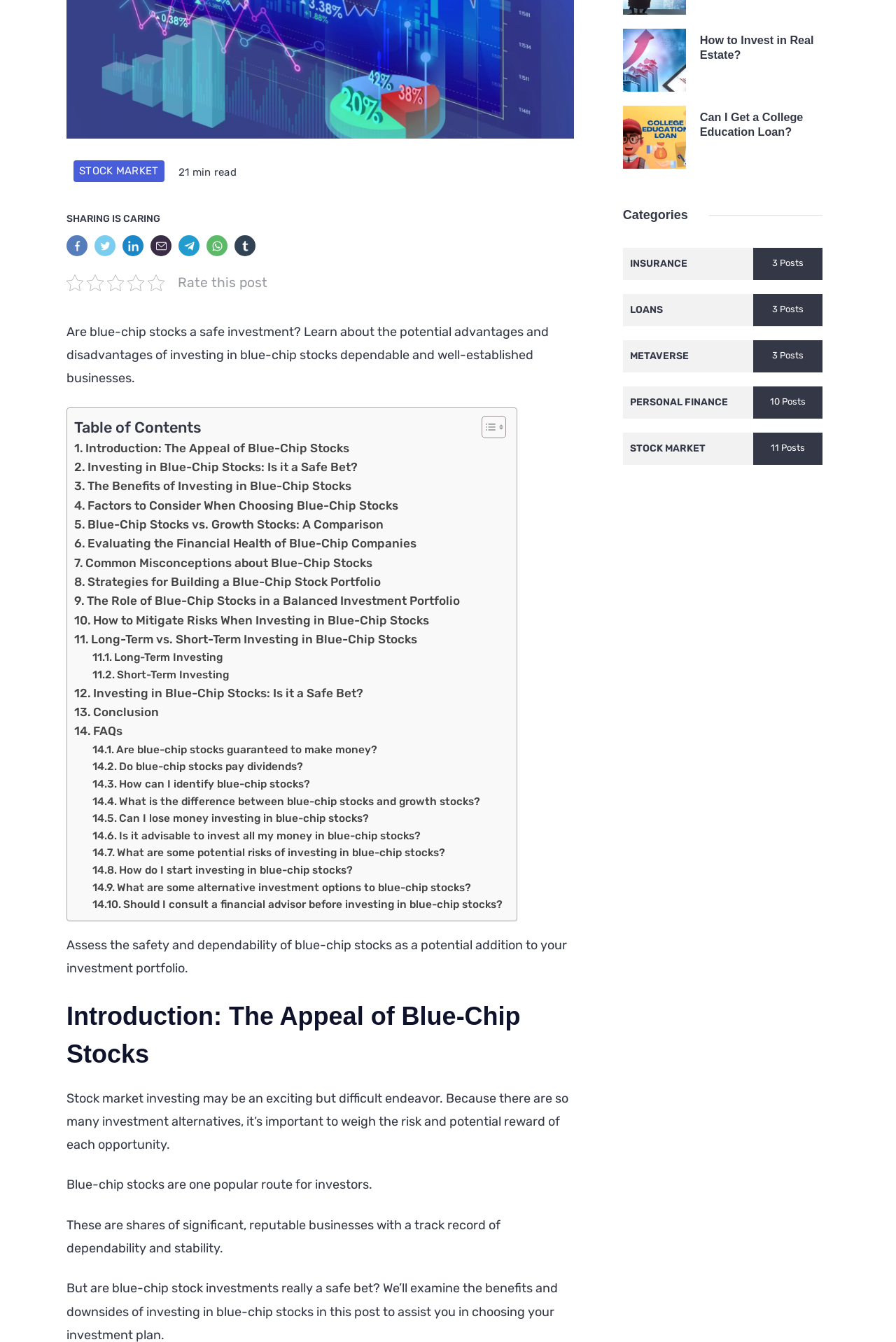Find the bounding box coordinates for the UI element whose description is: "PERSONAL FINANCE10 Posts". The coordinates should be four float numbers between 0 and 1, in the format [left, top, right, bottom].

[0.695, 0.288, 0.918, 0.312]